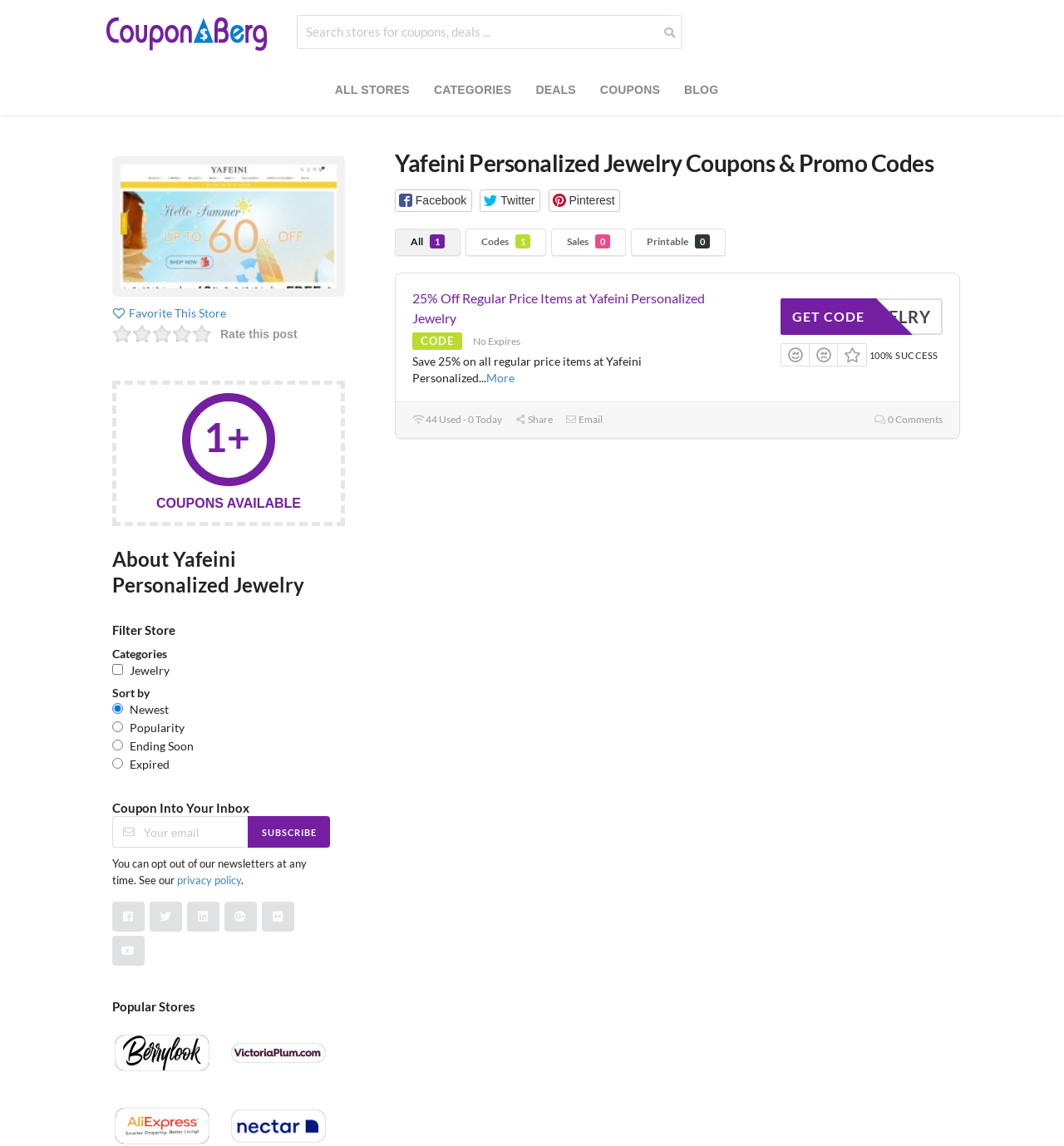Identify and extract the heading text of the webpage.

Yafeini Personalized Jewelry Coupons & Promo Codes